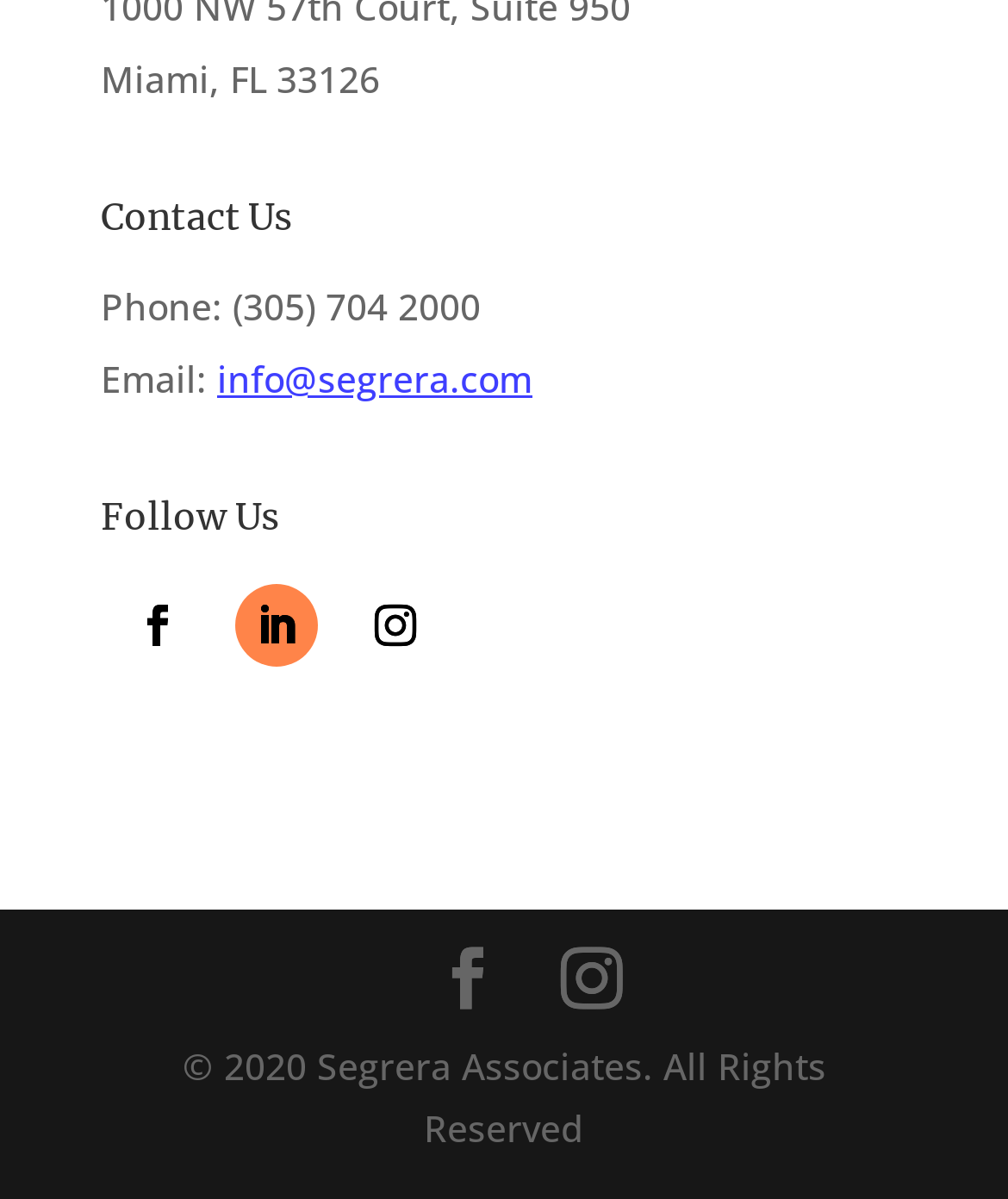Provide a one-word or short-phrase answer to the question:
What is the phone number of Segrera Associates?

(305) 704 2000